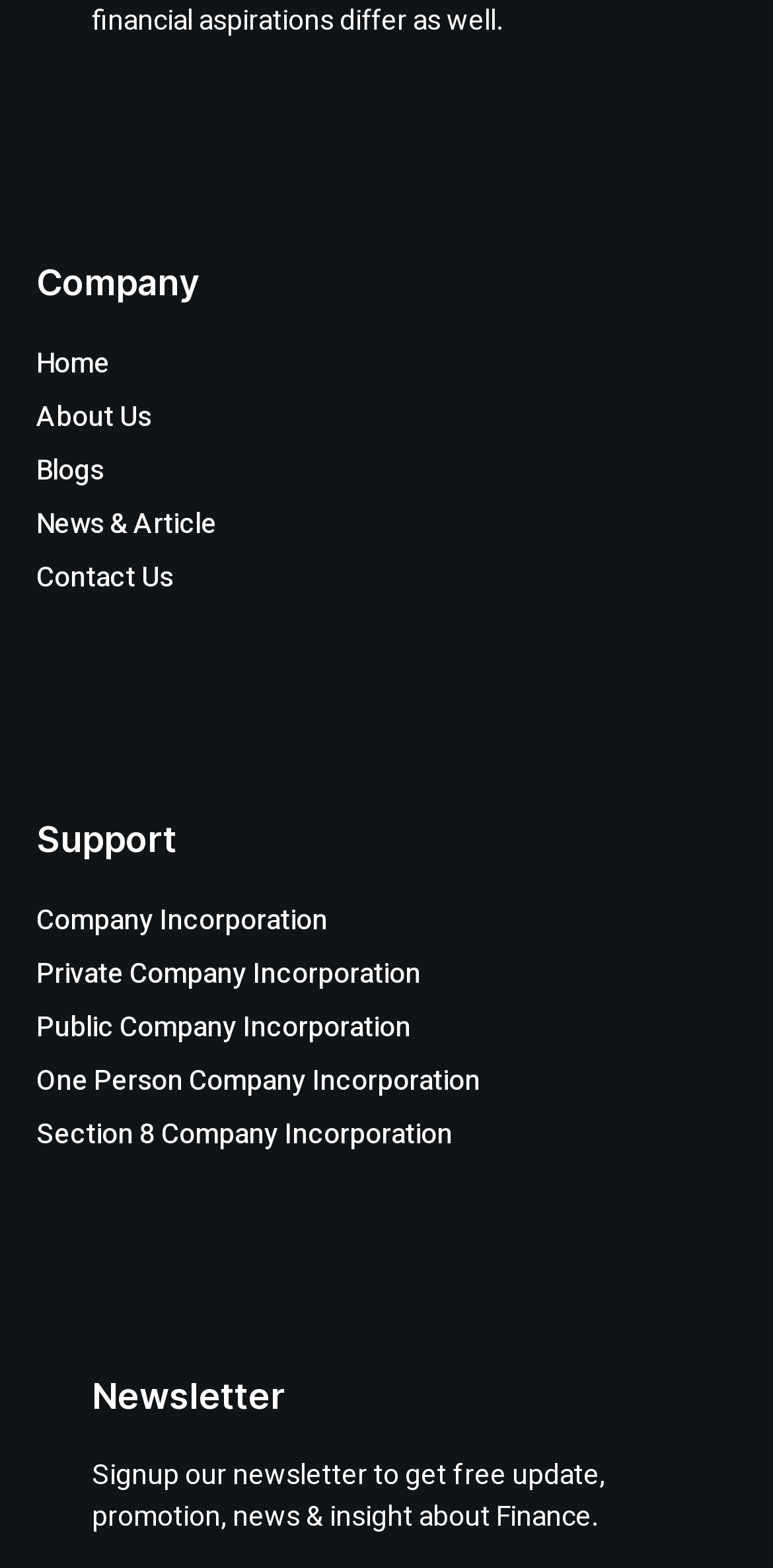Given the description of the UI element: "Research", predict the bounding box coordinates in the form of [left, top, right, bottom], with each value being a float between 0 and 1.

None